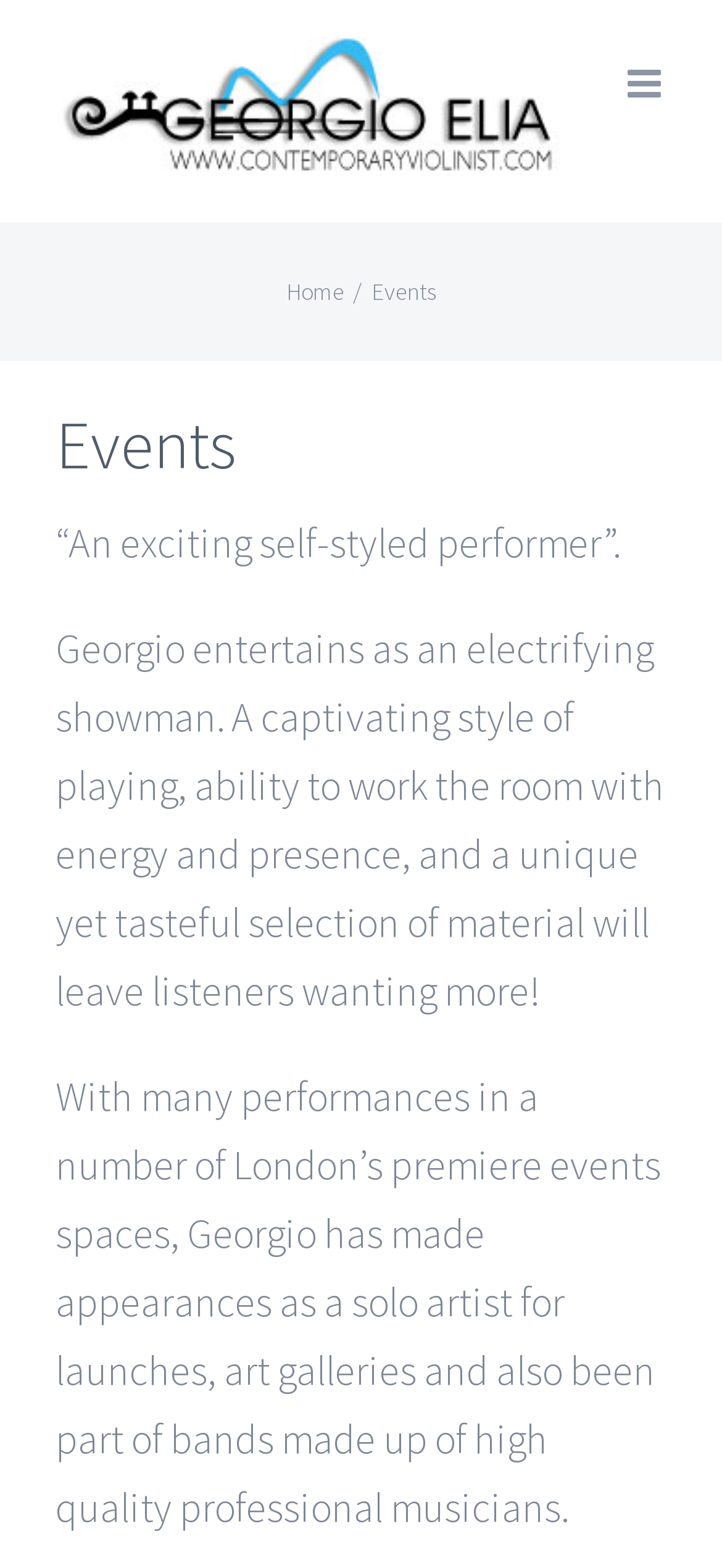What is Georgio's profession?
We need a detailed and exhaustive answer to the question. Please elaborate.

Based on the webpage content, Georgio is described as an exciting self-styled performer, and his abilities and performances are highlighted, indicating that he is a performer.